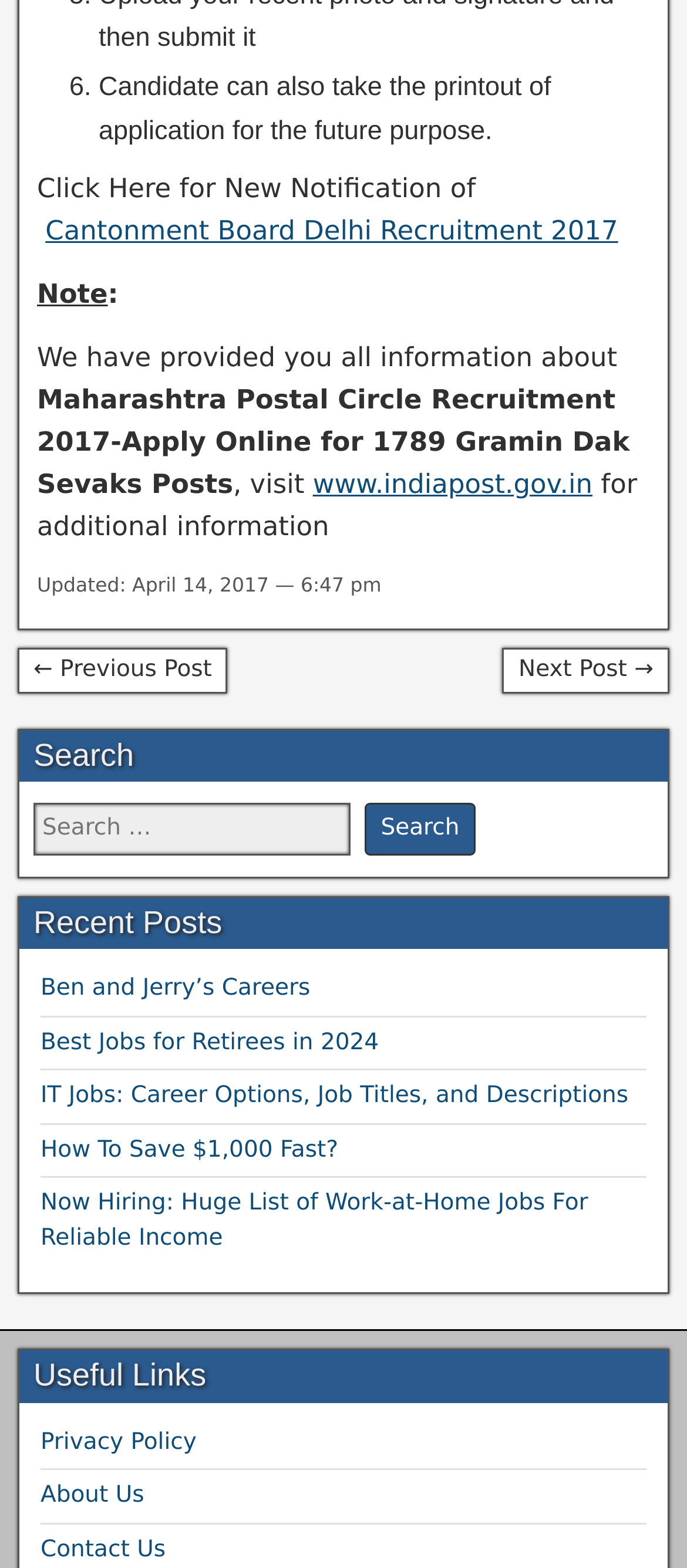Give a concise answer of one word or phrase to the question: 
What is the title of the first recent post?

Ben and Jerry’s Careers